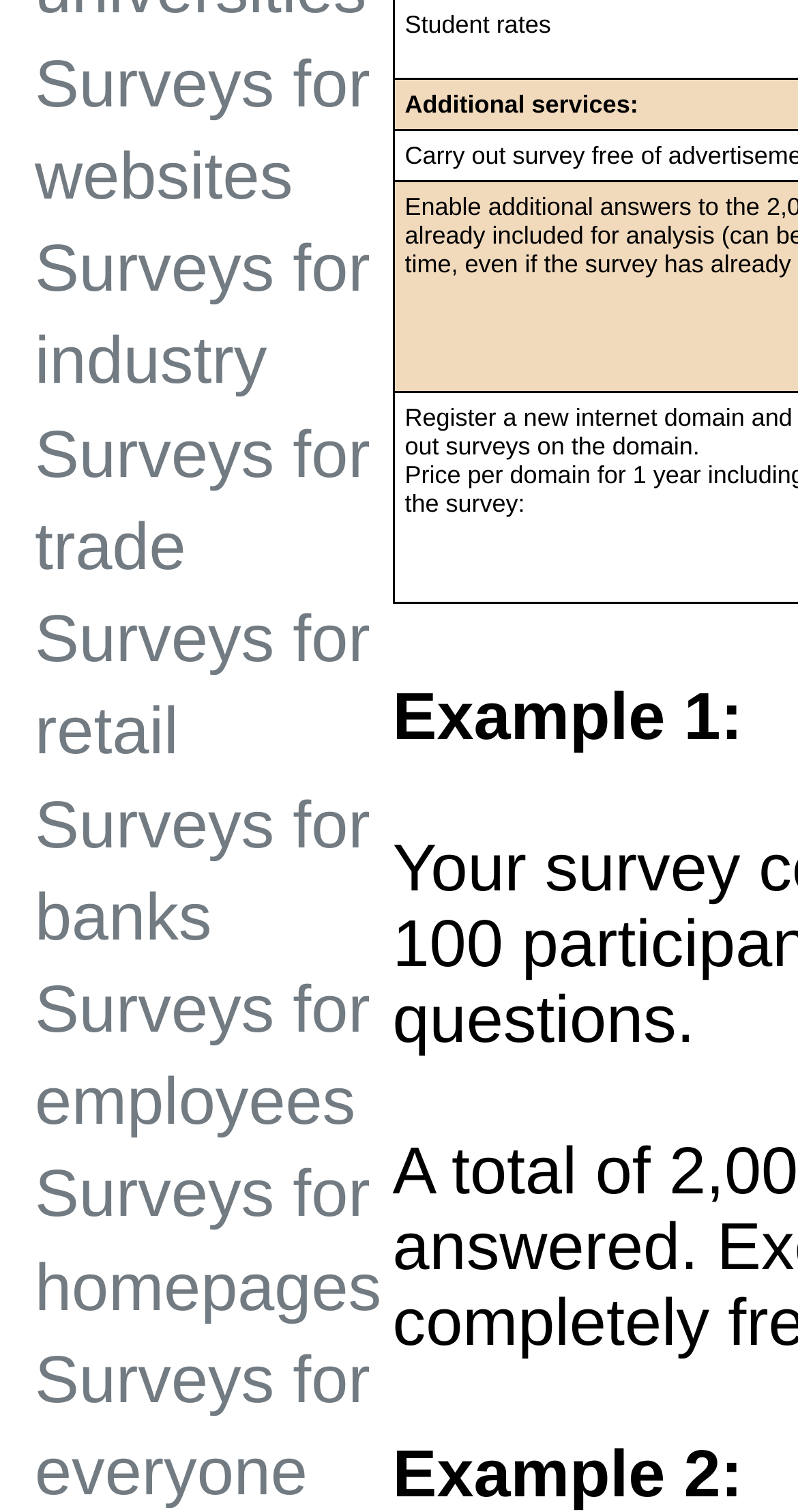Locate the bounding box coordinates of the clickable element to fulfill the following instruction: "Check Surveys for banks". Provide the coordinates as four float numbers between 0 and 1 in the format [left, top, right, bottom].

[0.044, 0.521, 0.464, 0.631]